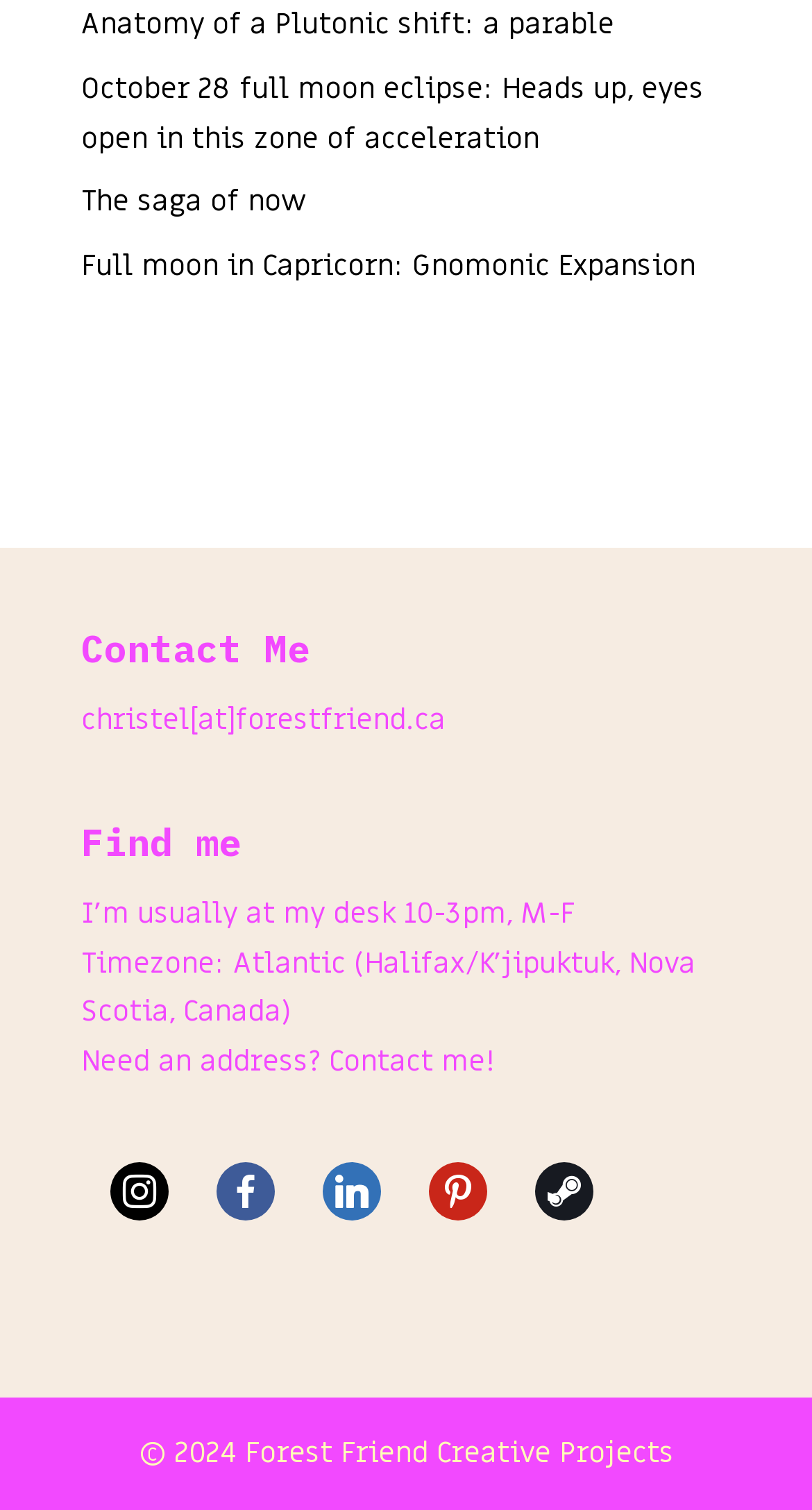Identify the bounding box coordinates of the clickable section necessary to follow the following instruction: "Read the article 'October 28 full moon eclipse: Heads up, eyes open in this zone of acceleration'". The coordinates should be presented as four float numbers from 0 to 1, i.e., [left, top, right, bottom].

[0.1, 0.045, 0.867, 0.104]